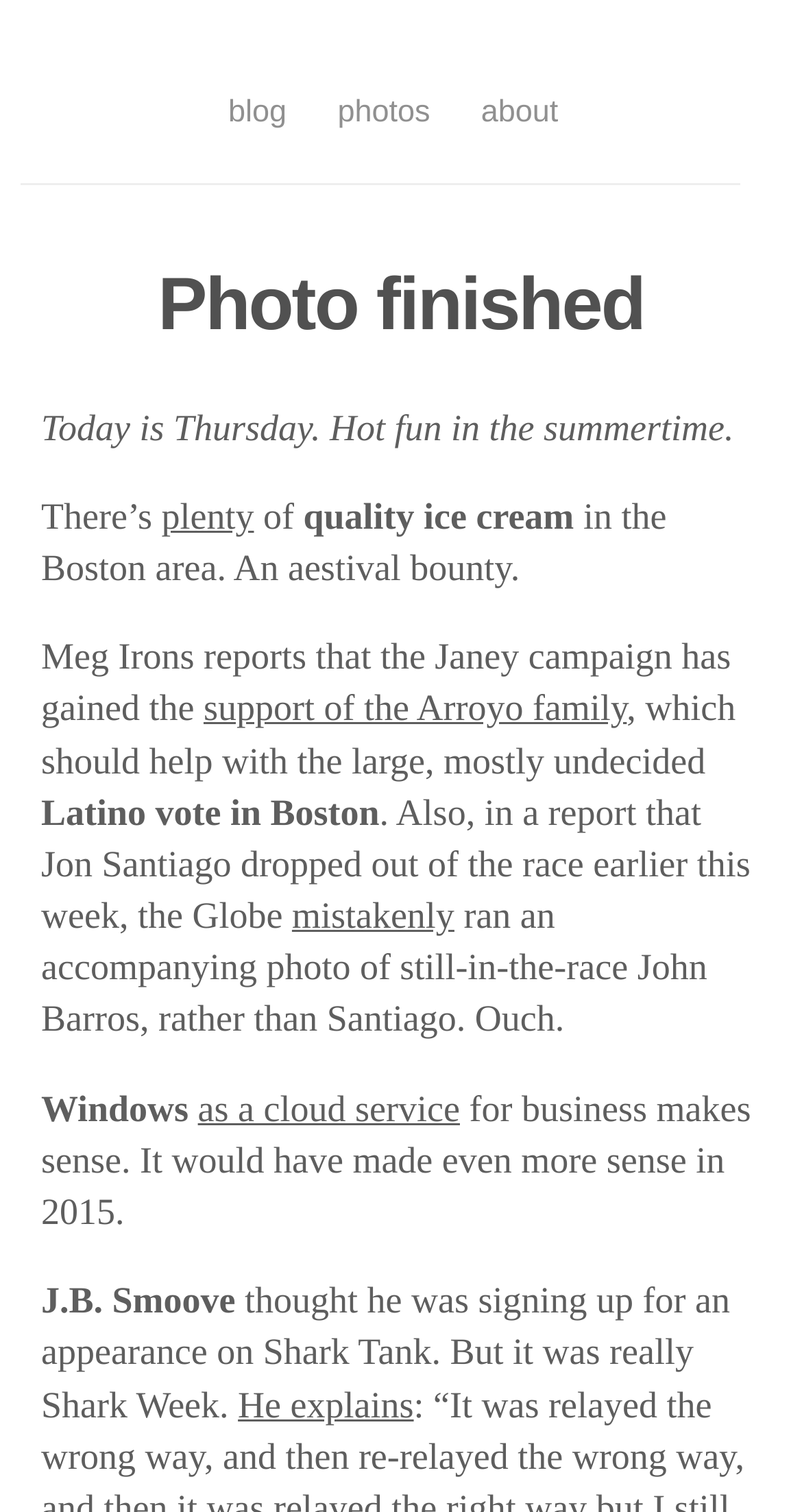What is the day of the week mentioned?
Using the image as a reference, answer with just one word or a short phrase.

Thursday